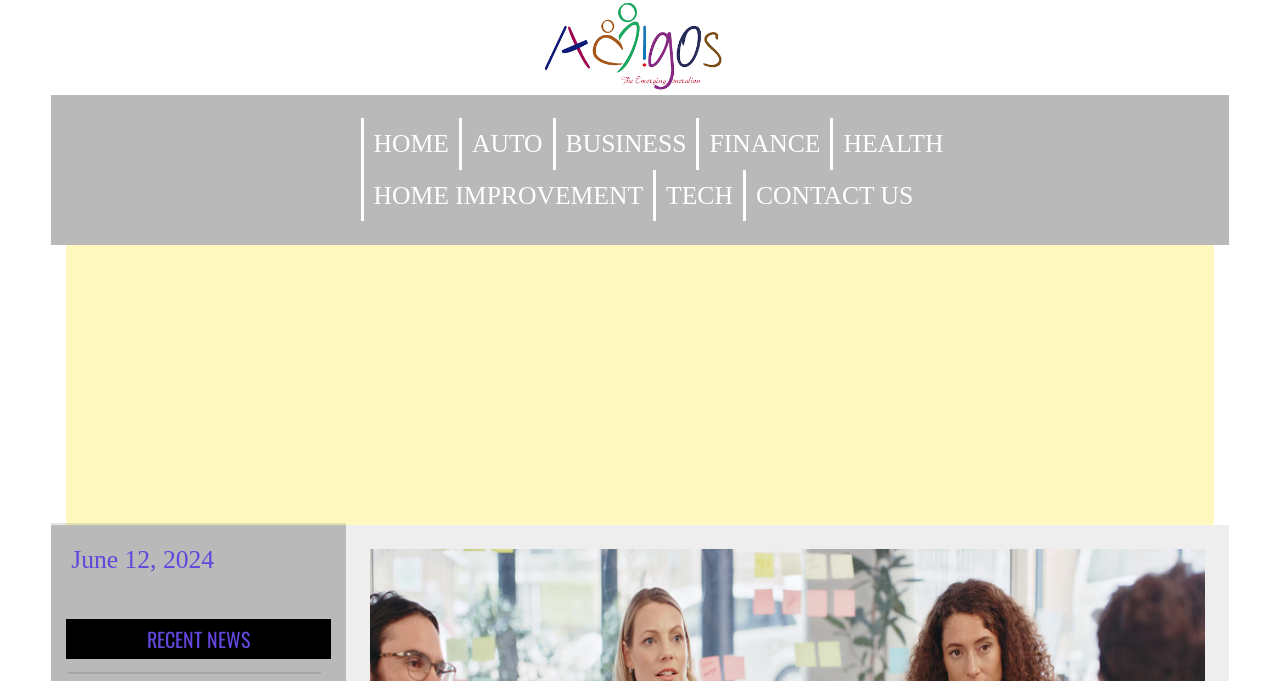Please identify the bounding box coordinates of the element's region that I should click in order to complete the following instruction: "Visit the 'HOME' page". The bounding box coordinates consist of four float numbers between 0 and 1, i.e., [left, top, right, bottom].

[0.284, 0.174, 0.359, 0.249]